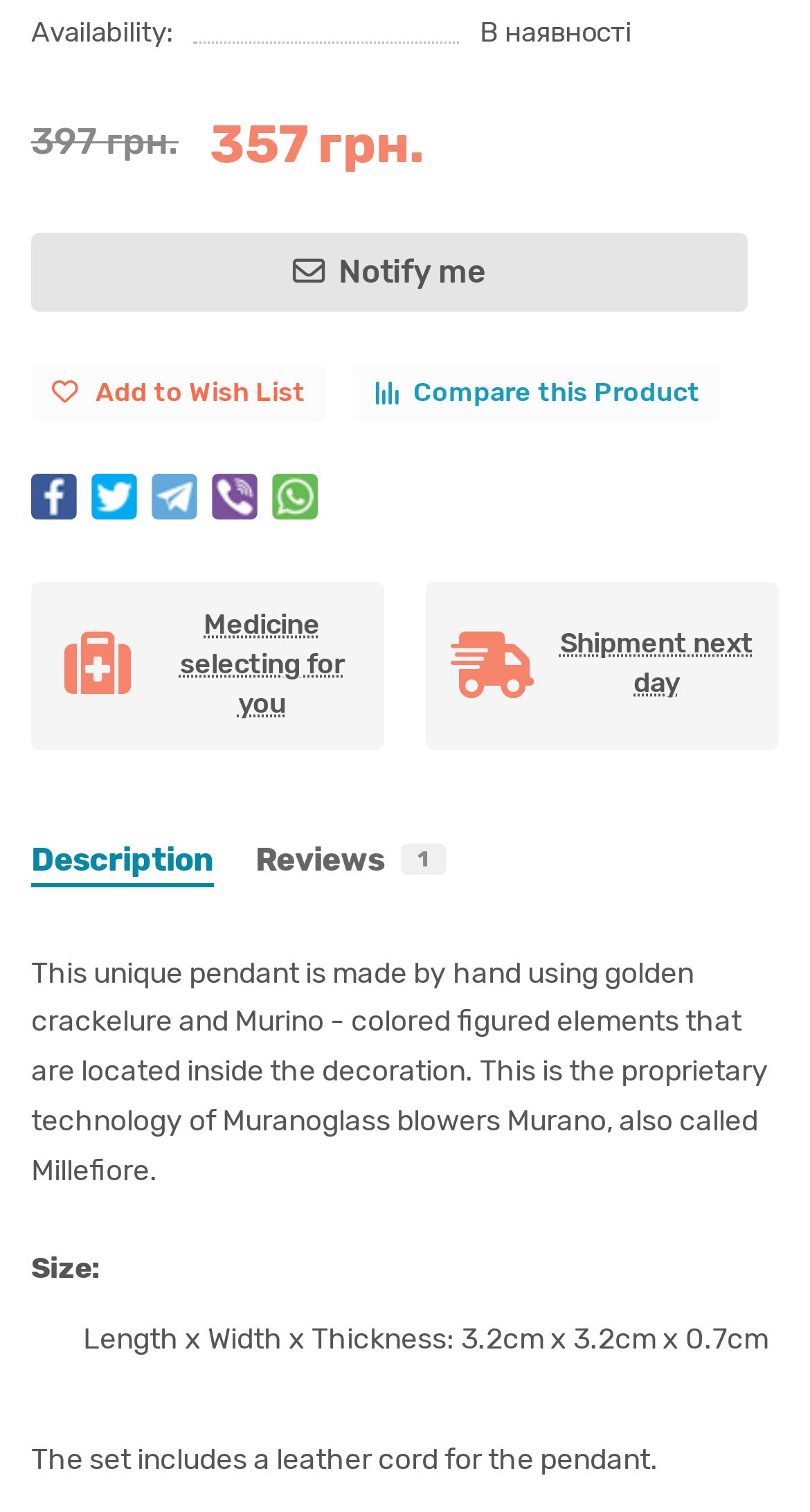What is the size of the pendant?
Please give a detailed answer to the question using the information shown in the image.

The size of the pendant is mentioned as 'Length x Width x Thickness: 3.2cm x 3.2cm x 0.7cm' which is located below the description of the product.